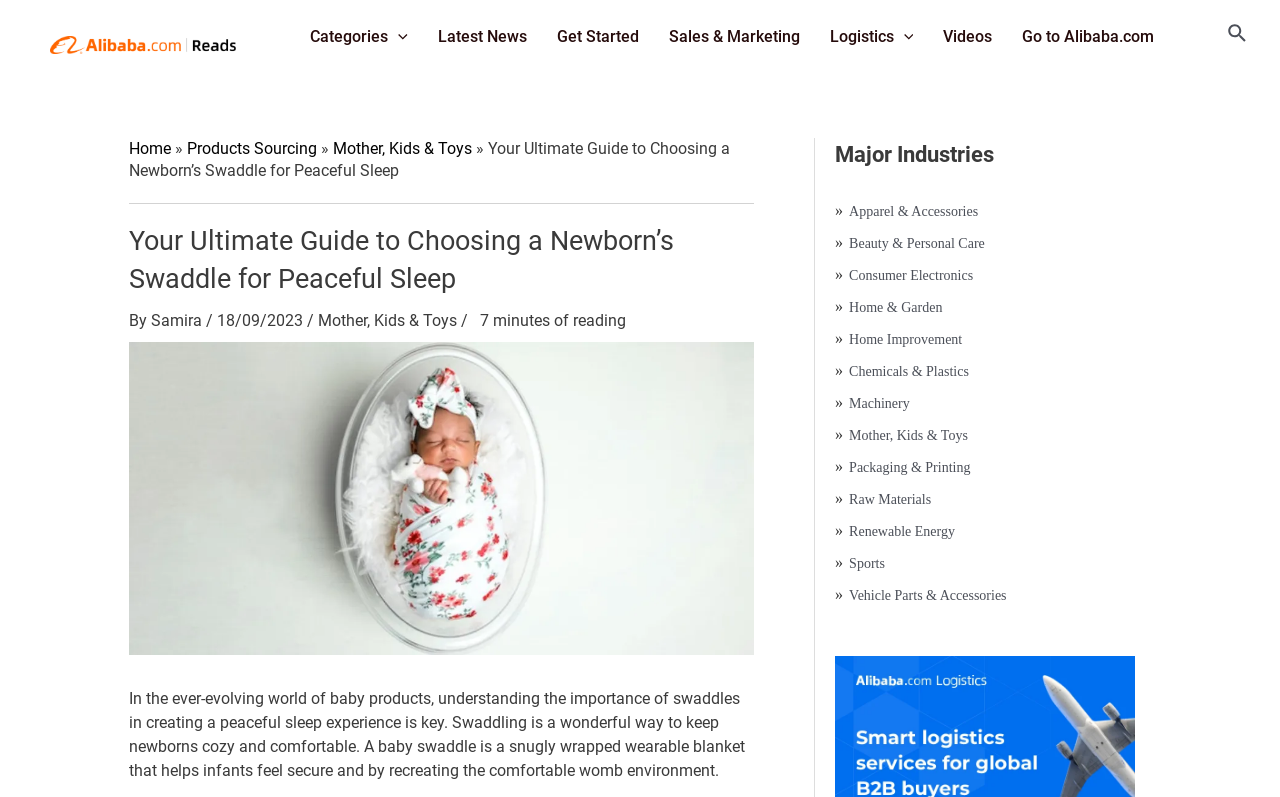What is the category of the article?
Please analyze the image and answer the question with as much detail as possible.

The category of the article can be determined by reading the text 'Mother, Kids & Toys' which is a link and indicates that the article belongs to this category.